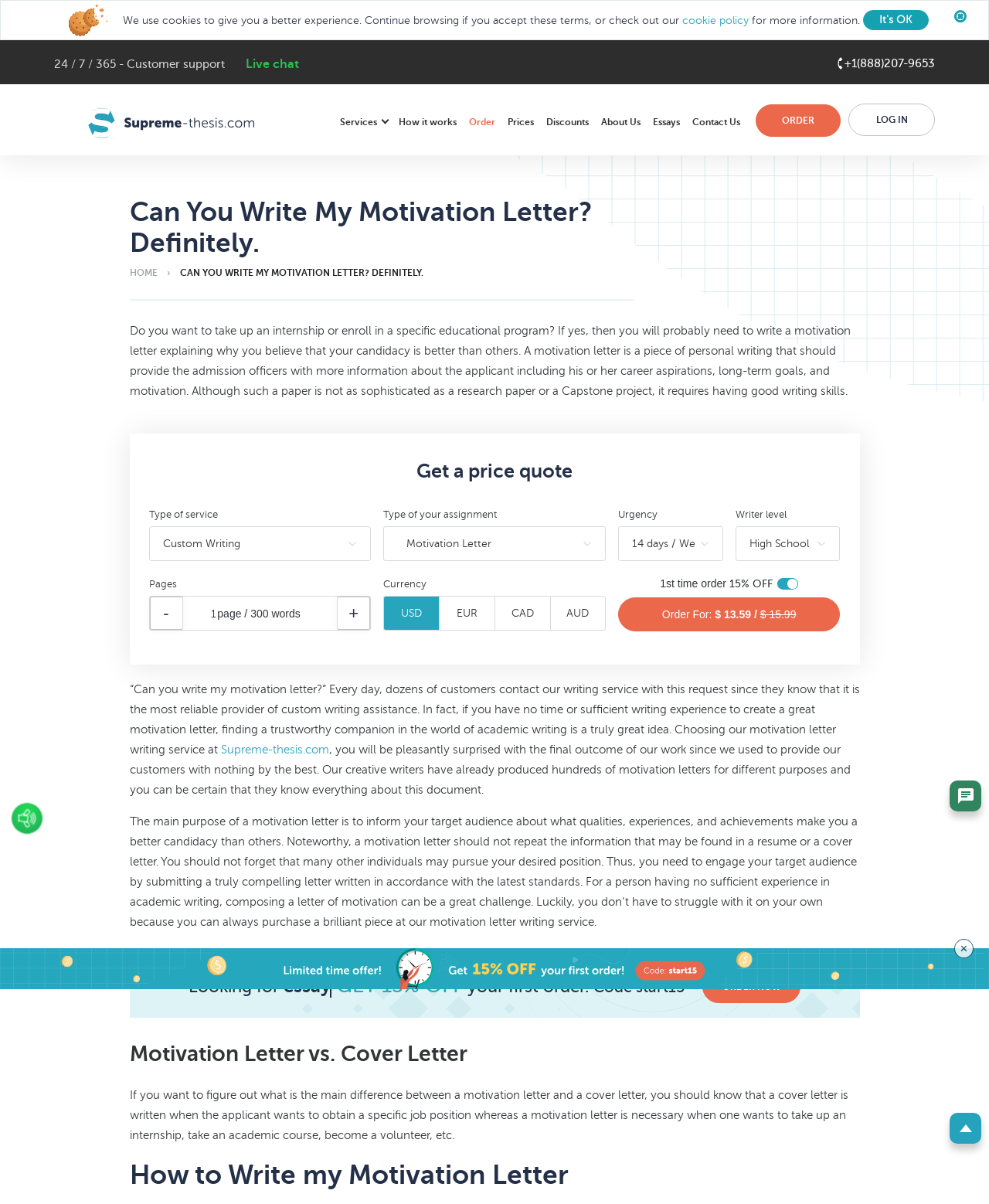Locate the bounding box coordinates of the element's region that should be clicked to carry out the following instruction: "Contact us". The coordinates need to be four float numbers between 0 and 1, i.e., [left, top, right, bottom].

[0.7, 0.097, 0.748, 0.106]